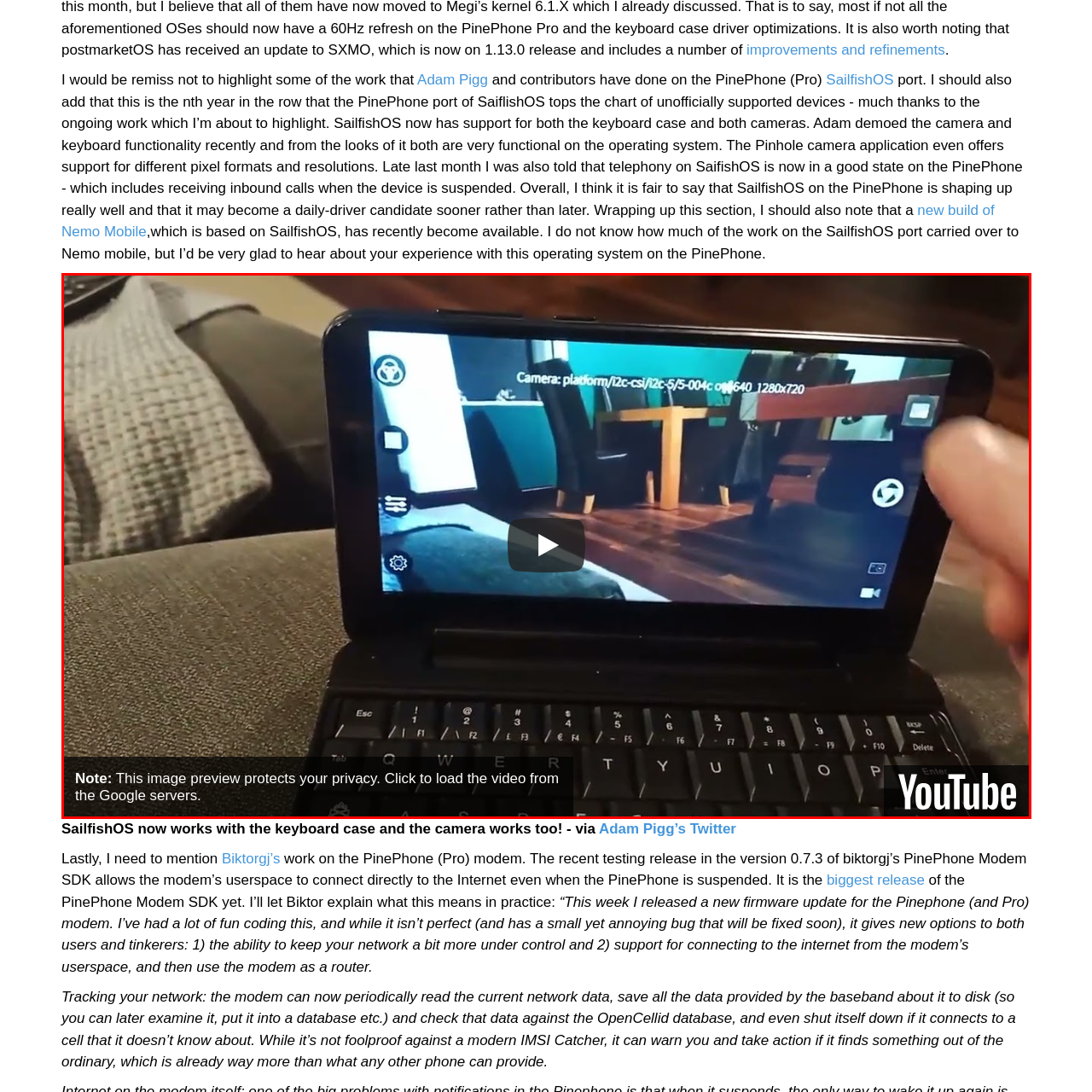Is the user interacting with the device?
Please carefully analyze the image highlighted by the red bounding box and give a thorough response based on the visual information contained within that section.

The user appears to be touching the screen of the PinePhone, indicating that they are interacting with the device.